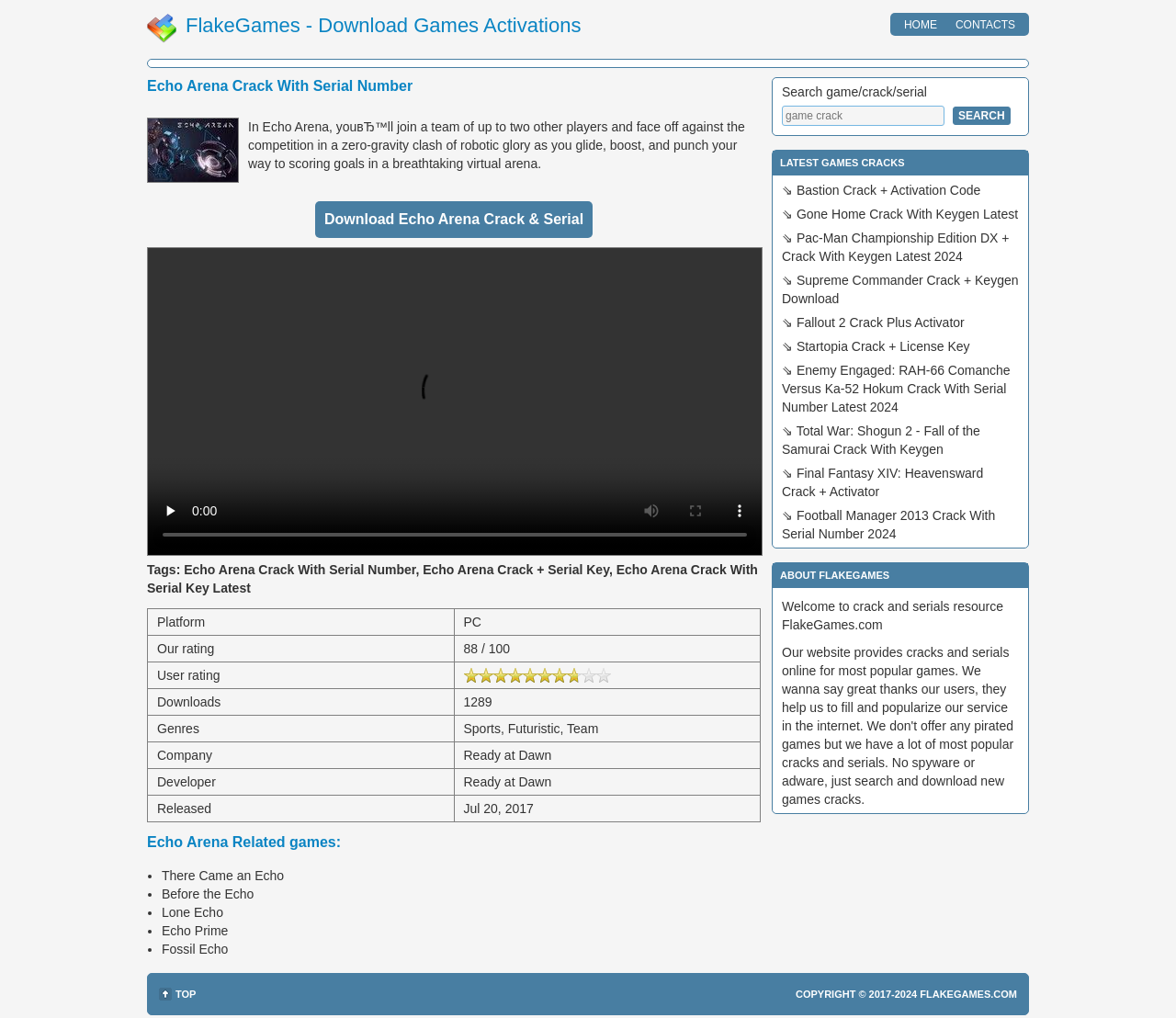Find the coordinates for the bounding box of the element with this description: "parent_node: Search game/crack/serial value="Search"".

[0.81, 0.105, 0.859, 0.123]